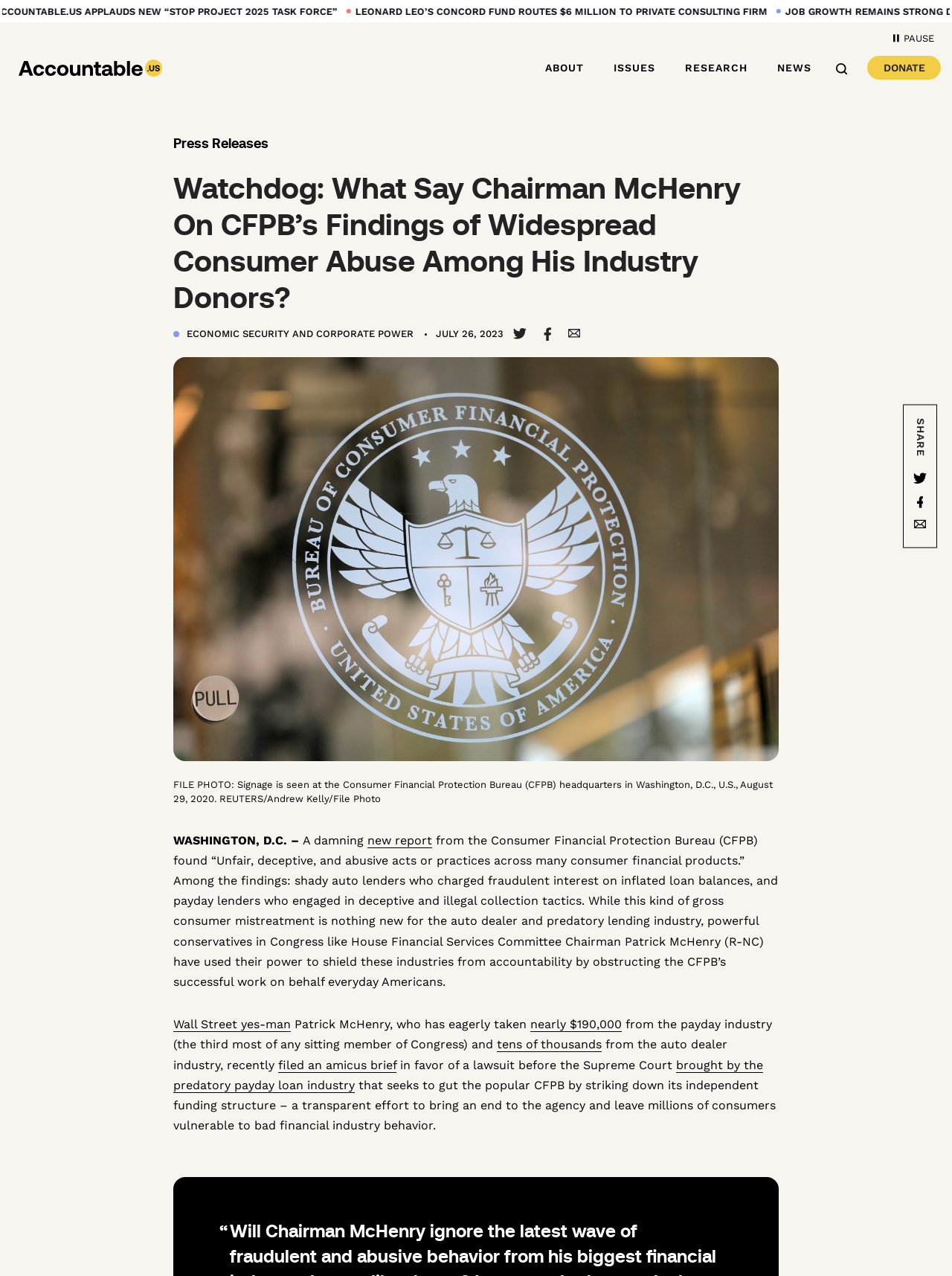Please specify the coordinates of the bounding box for the element that should be clicked to carry out this instruction: "Click the 'ABOUT' link in the primary navigation". The coordinates must be four float numbers between 0 and 1, formatted as [left, top, right, bottom].

[0.573, 0.037, 0.613, 0.069]